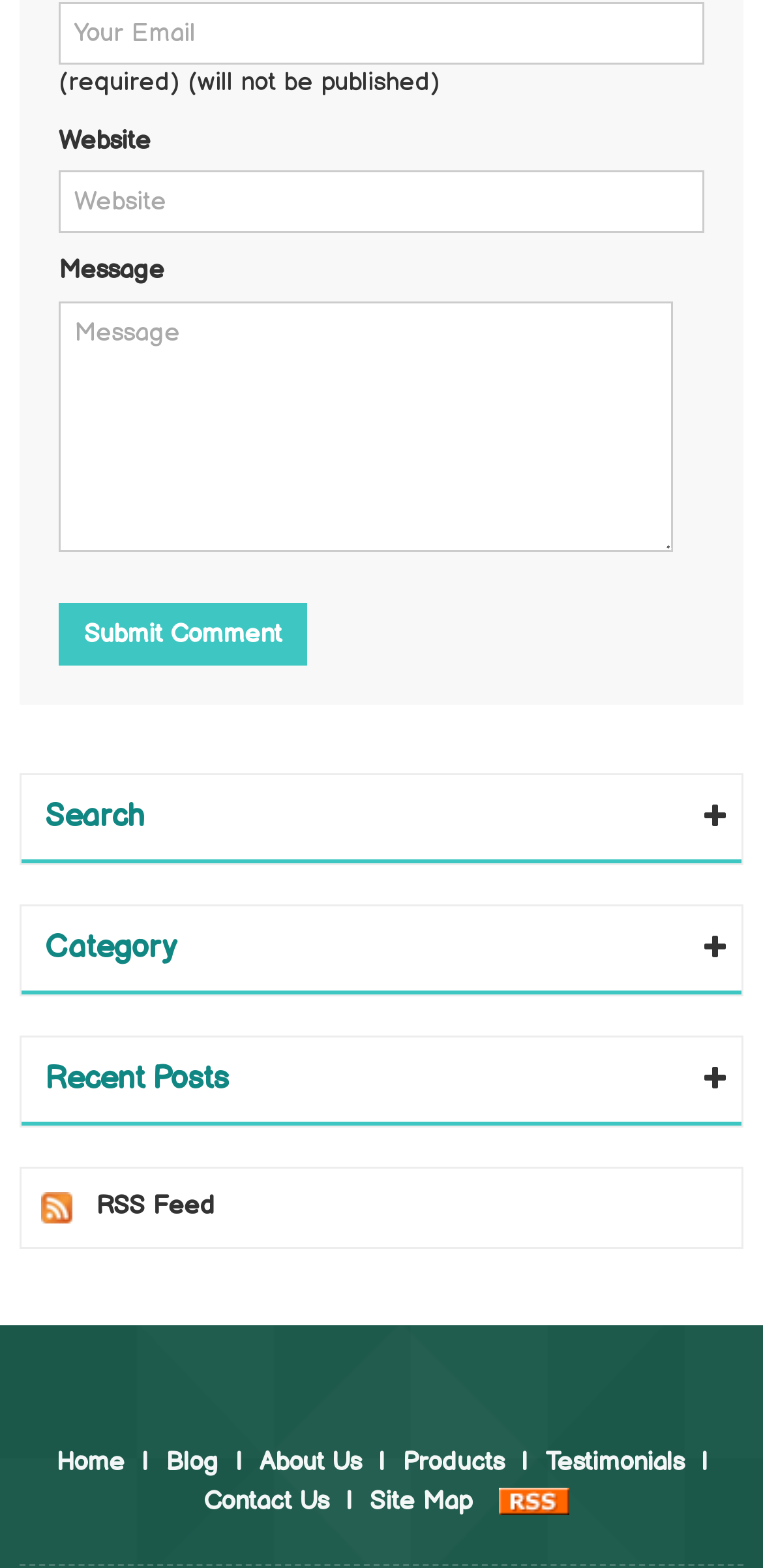Identify the bounding box coordinates of the clickable region to carry out the given instruction: "Submit a comment".

[0.077, 0.385, 0.403, 0.425]